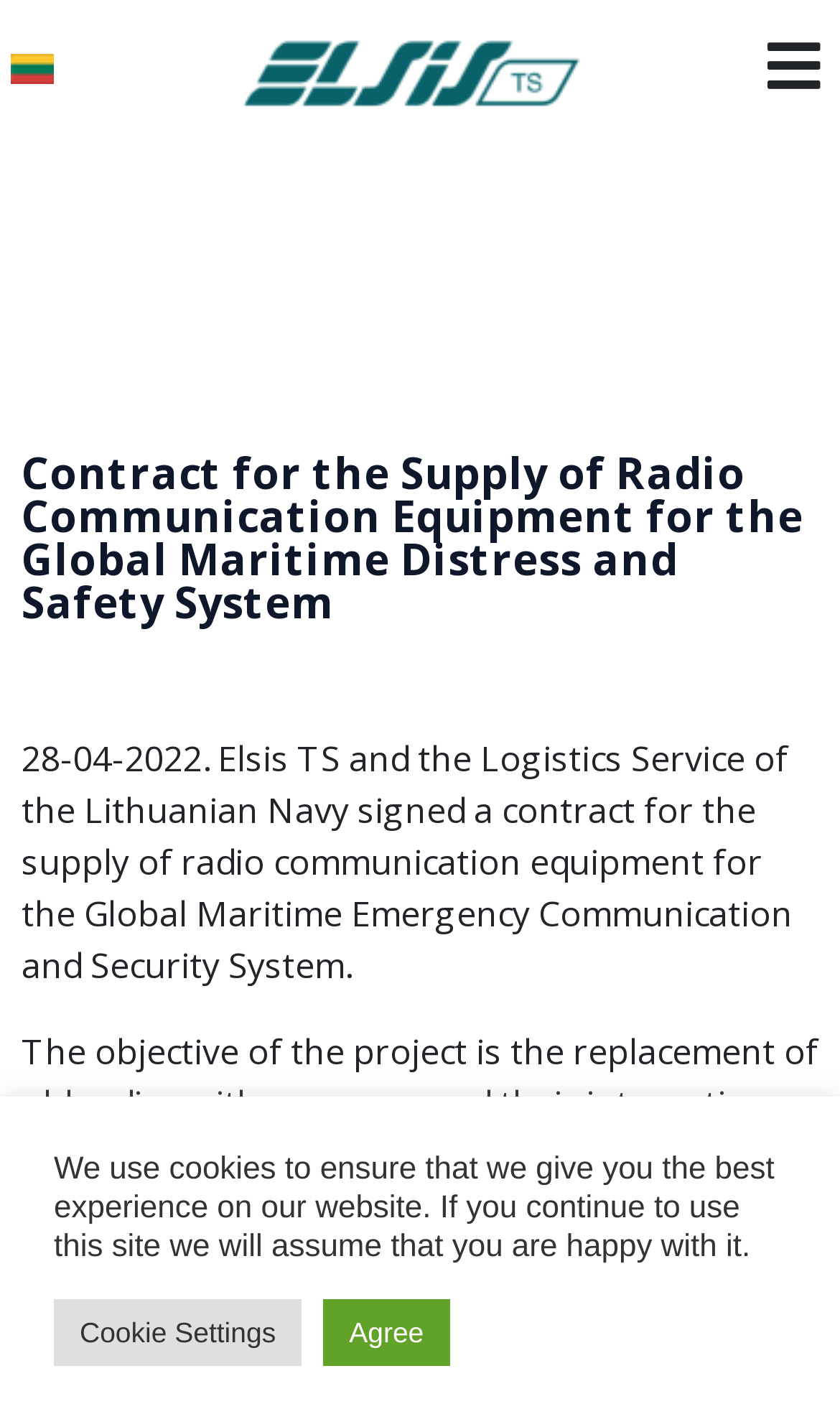How many buttons are there in the cookie settings section?
Based on the screenshot, provide your answer in one word or phrase.

2